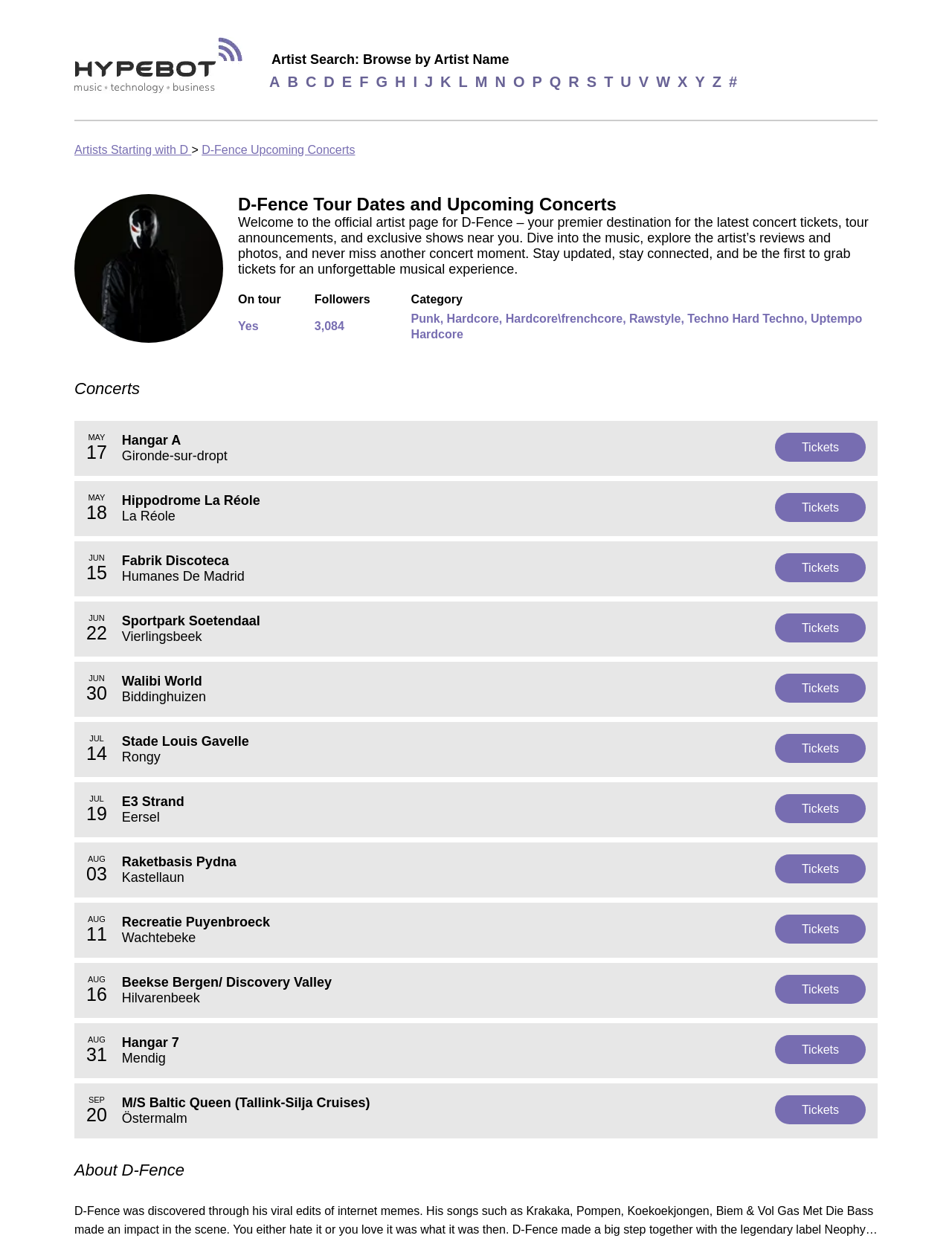Determine the bounding box coordinates of the element that should be clicked to execute the following command: "Find more about Hypebot".

[0.078, 0.03, 0.263, 0.084]